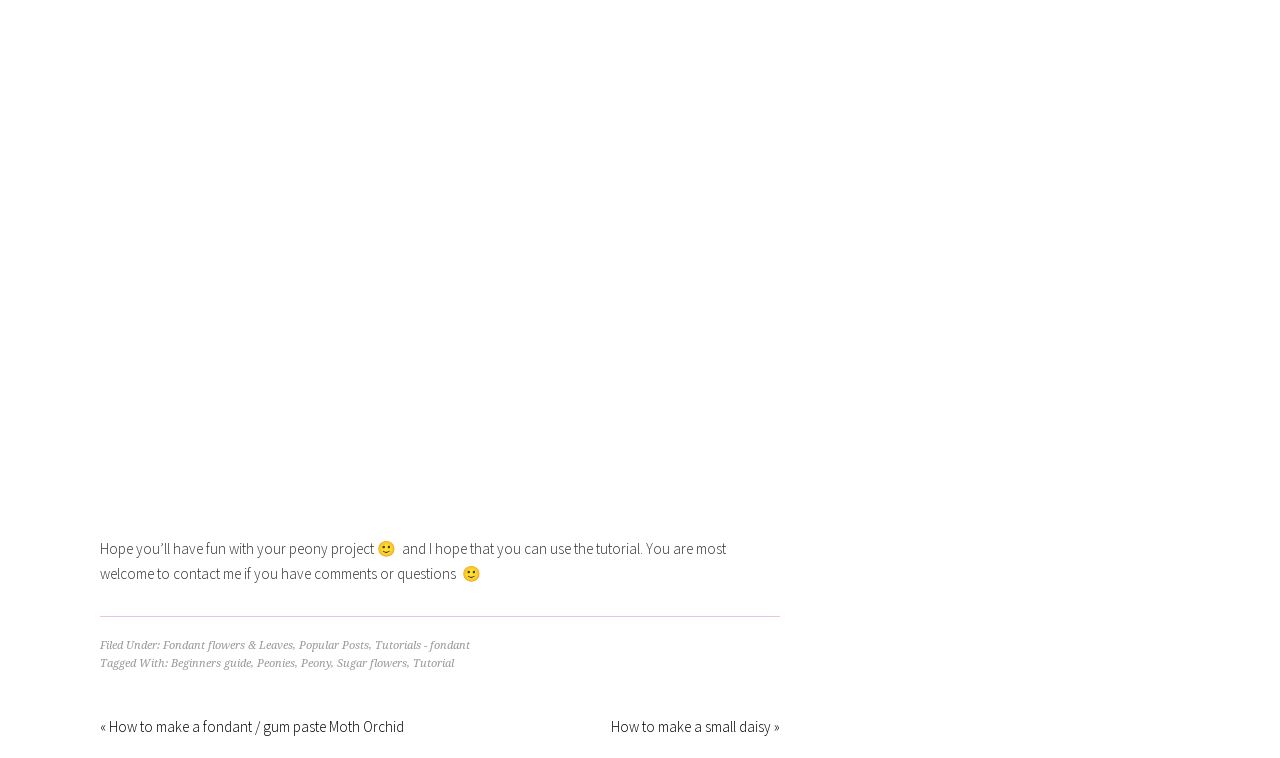Identify the bounding box coordinates for the region to click in order to carry out this instruction: "Check the next post 'How to make a small daisy'". Provide the coordinates using four float numbers between 0 and 1, formatted as [left, top, right, bottom].

[0.477, 0.946, 0.609, 0.971]